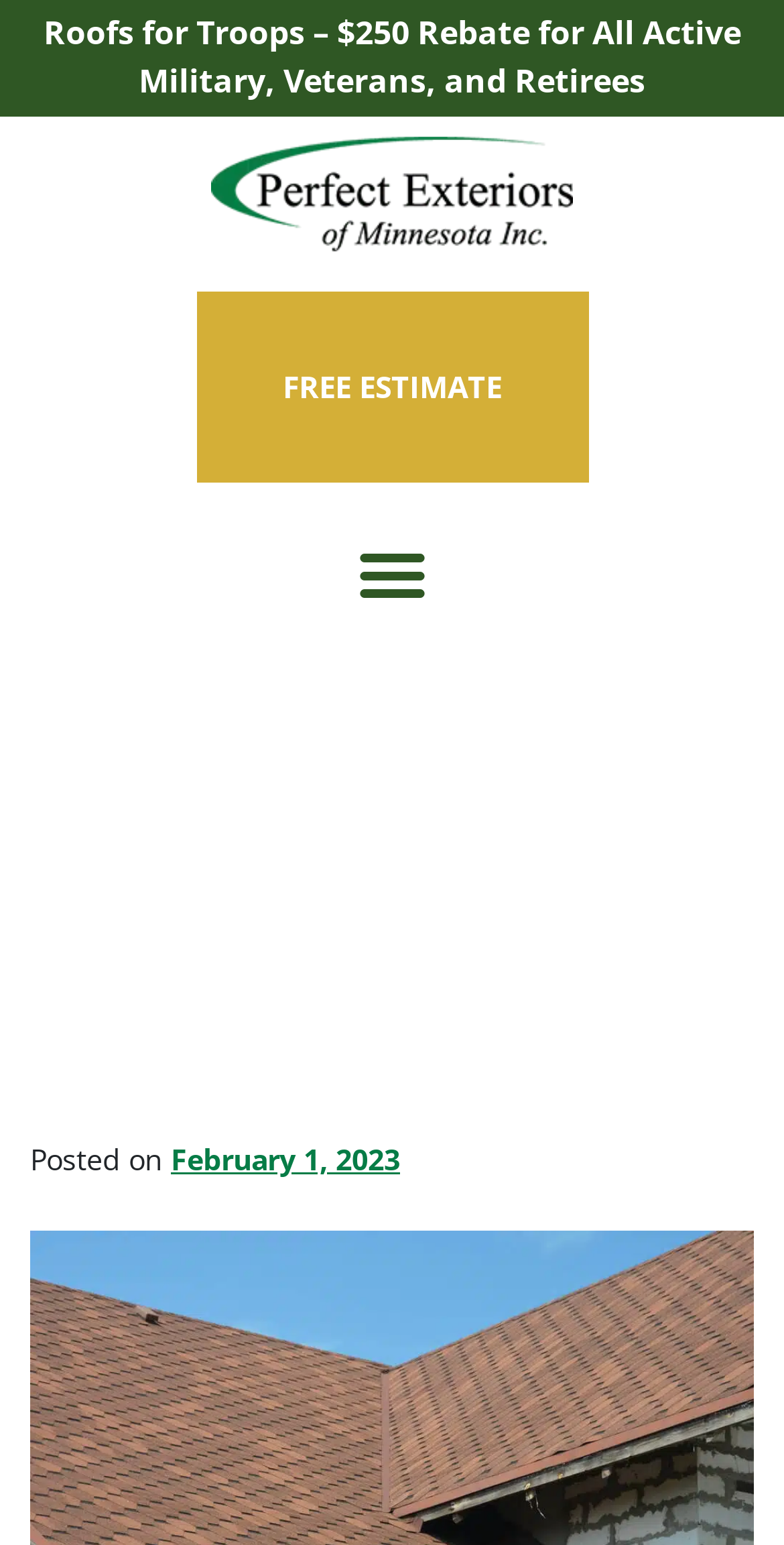Utilize the information from the image to answer the question in detail:
What is the logo of the company?

I found the logo by looking at the image element with the description 'Picture of Perfect Exteriors of Minnesota logo.' which is located at the top left of the page.